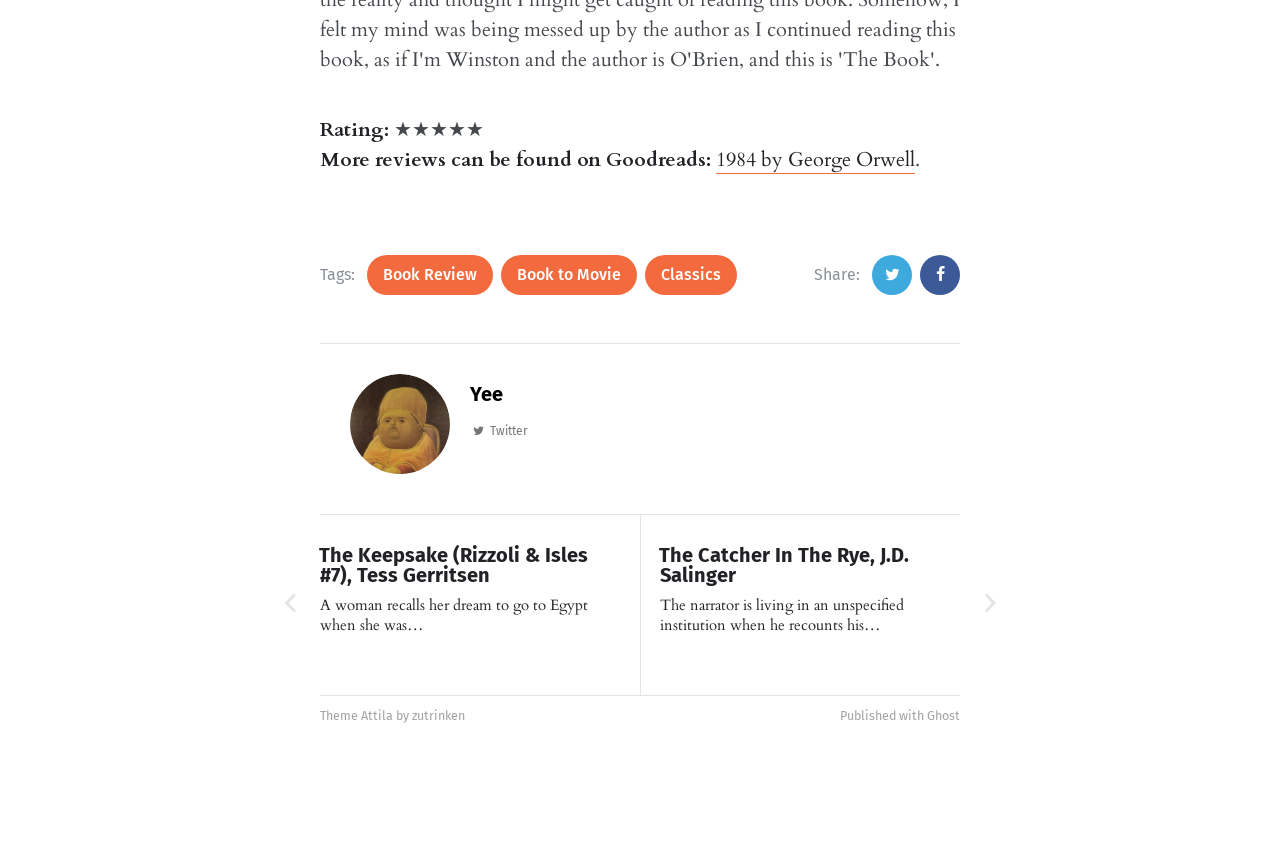Can you show the bounding box coordinates of the region to click on to complete the task described in the instruction: "Visit the website's theme designer Attila"?

[0.282, 0.827, 0.307, 0.844]